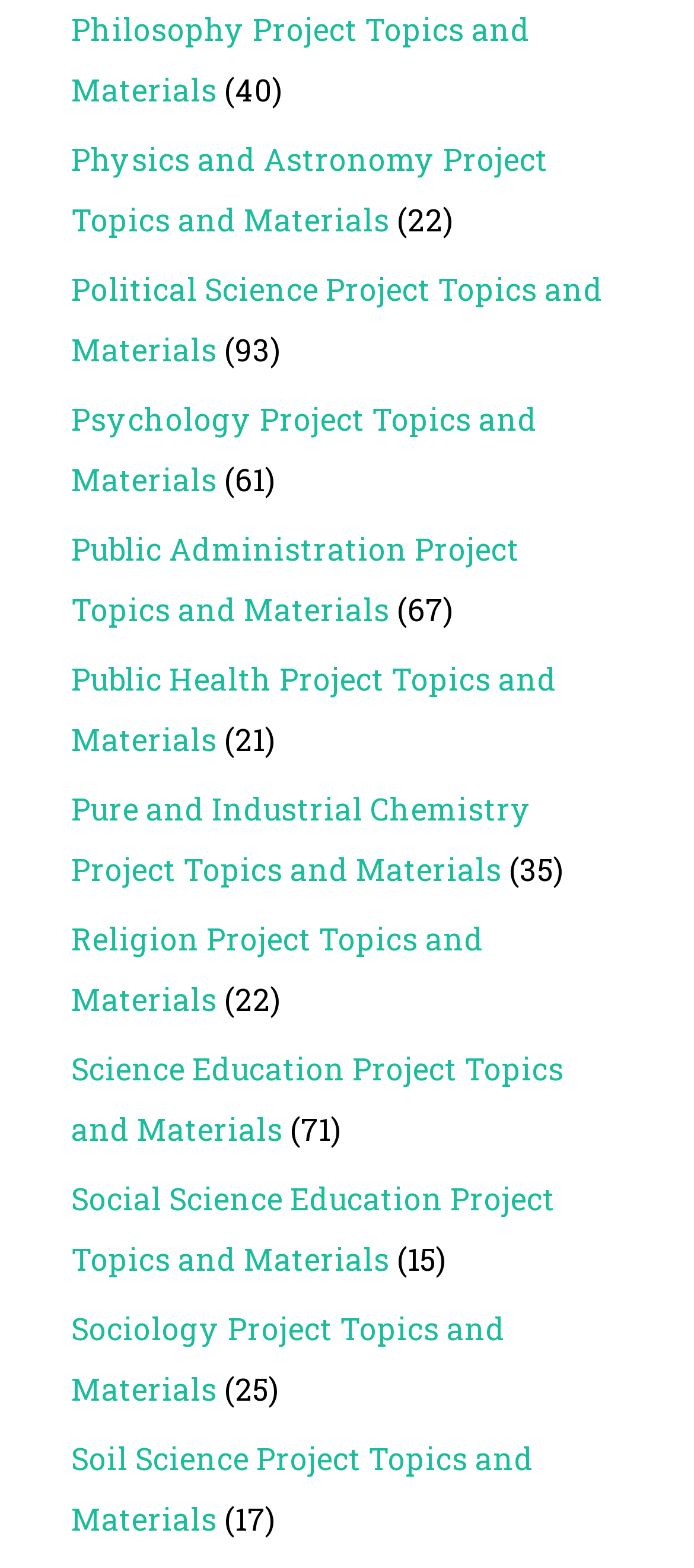Could you specify the bounding box coordinates for the clickable section to complete the following instruction: "access Public Administration Project Topics and Materials"?

[0.103, 0.337, 0.749, 0.402]